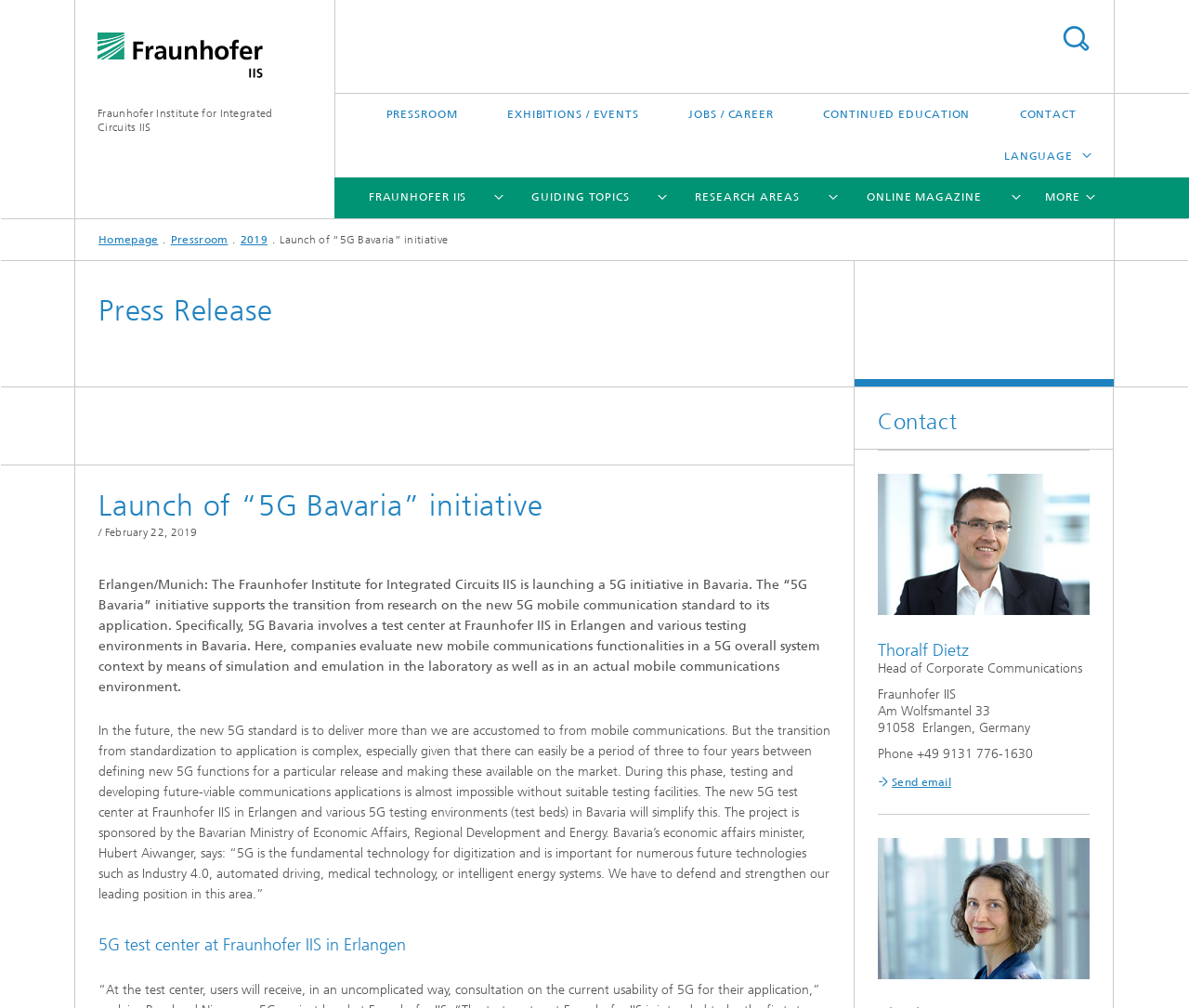Locate the bounding box of the UI element with the following description: "Series: Biogenic Value Creation".

[0.082, 0.455, 0.262, 0.501]